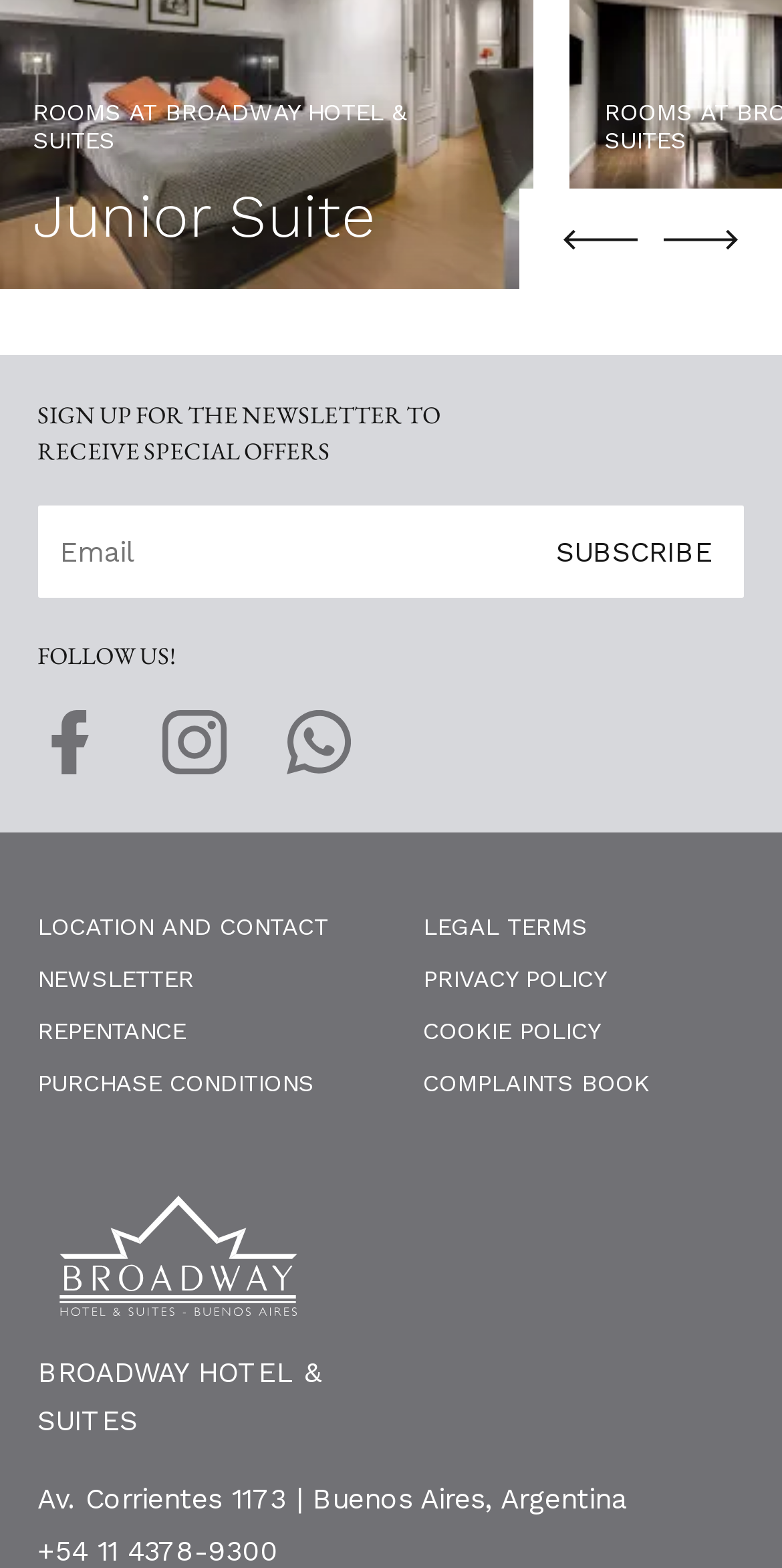What is required to subscribe to the newsletter?
We need a detailed and exhaustive answer to the question. Please elaborate.

The textbox labeled 'Email' is required to subscribe to the newsletter, as indicated by the 'required: False' property, which means that an email address is necessary to complete the subscription process.